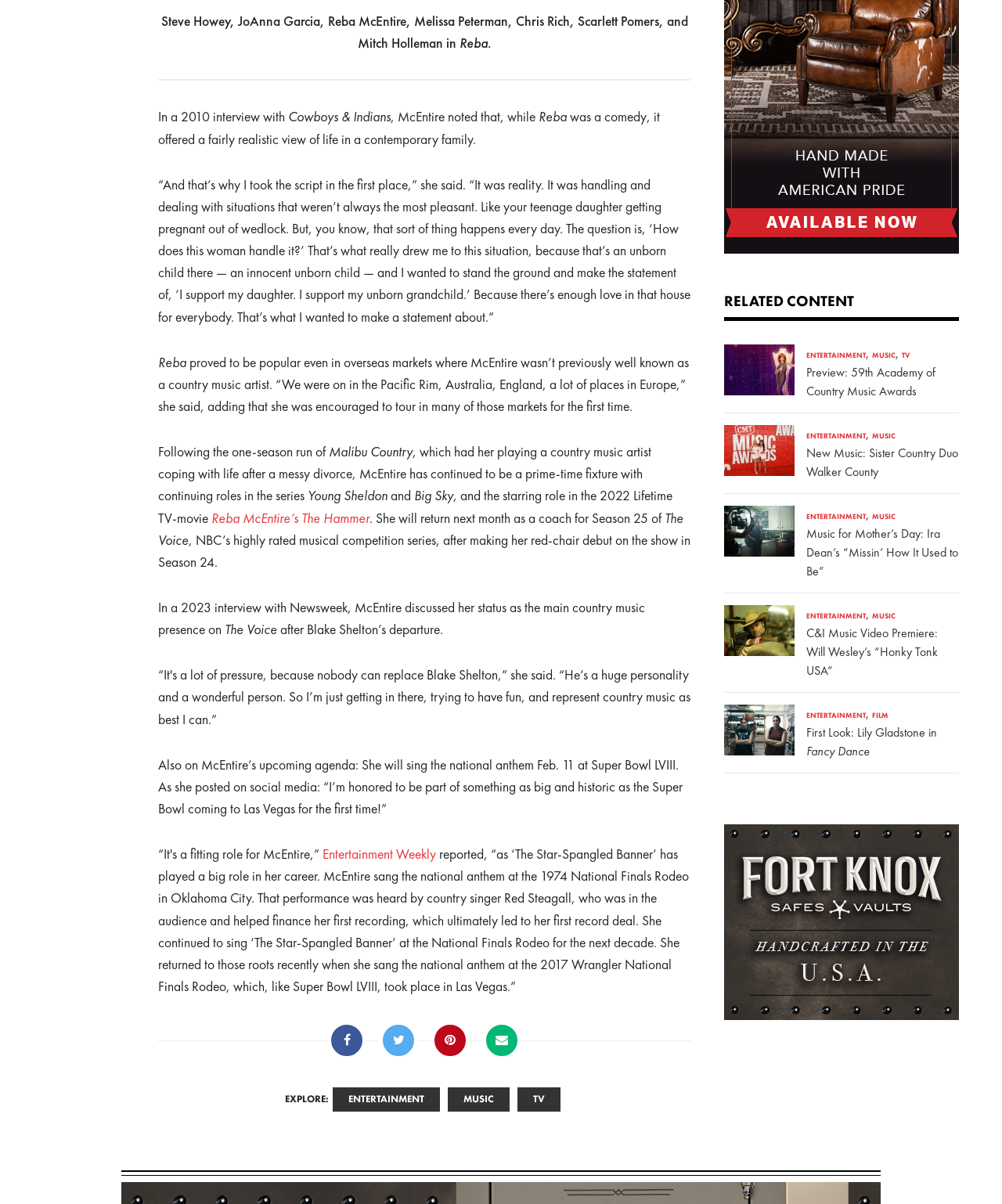What is the name of the TV series Reba McEntire starred in?
Based on the screenshot, respond with a single word or phrase.

Reba